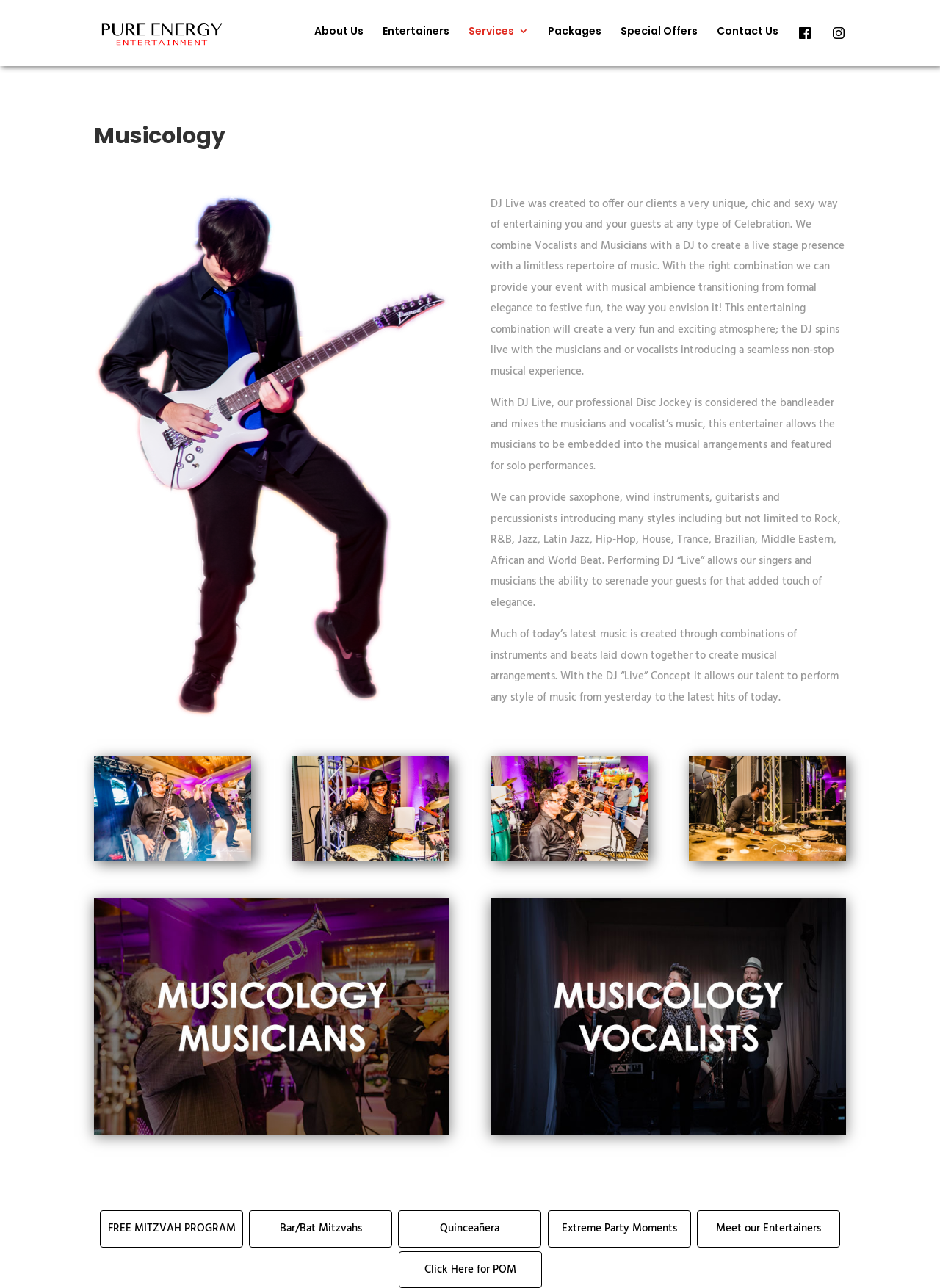Can you pinpoint the bounding box coordinates for the clickable element required for this instruction: "Check out Special Offers"? The coordinates should be four float numbers between 0 and 1, i.e., [left, top, right, bottom].

[0.66, 0.02, 0.742, 0.048]